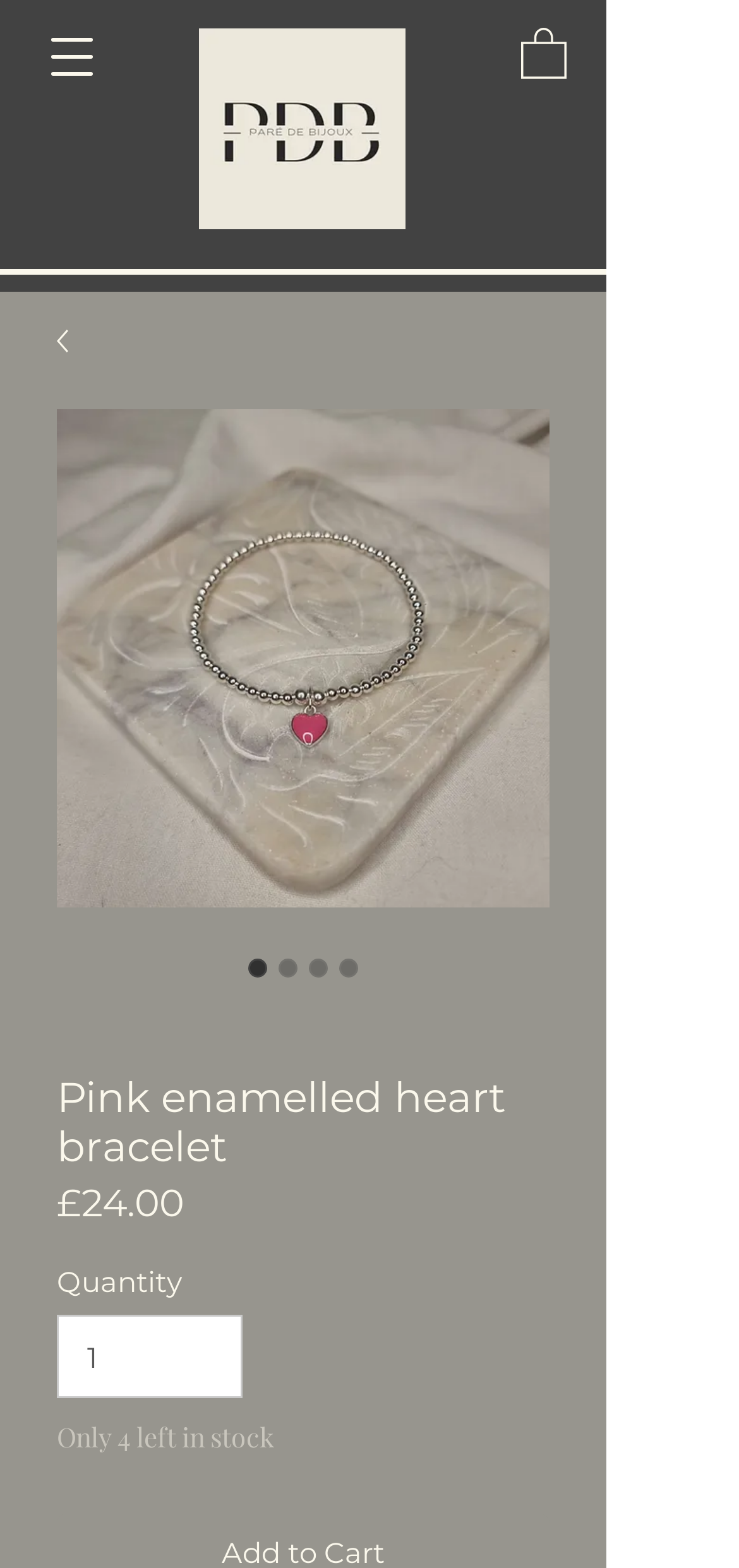Answer the question in one word or a short phrase:
What is the maximum quantity that can be purchased?

4